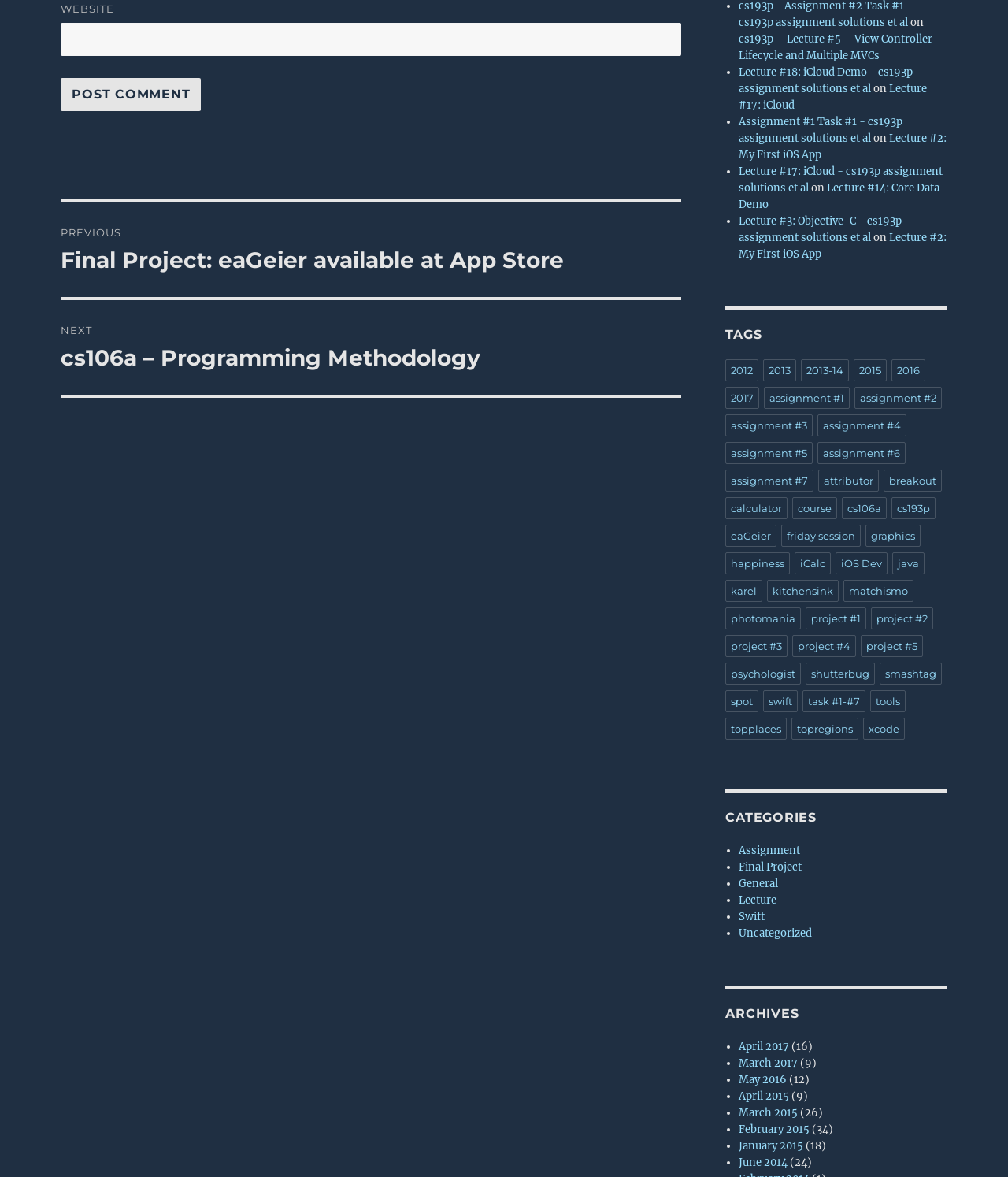Locate the bounding box coordinates of the element that should be clicked to fulfill the instruction: "View tags".

[0.72, 0.305, 0.94, 0.633]